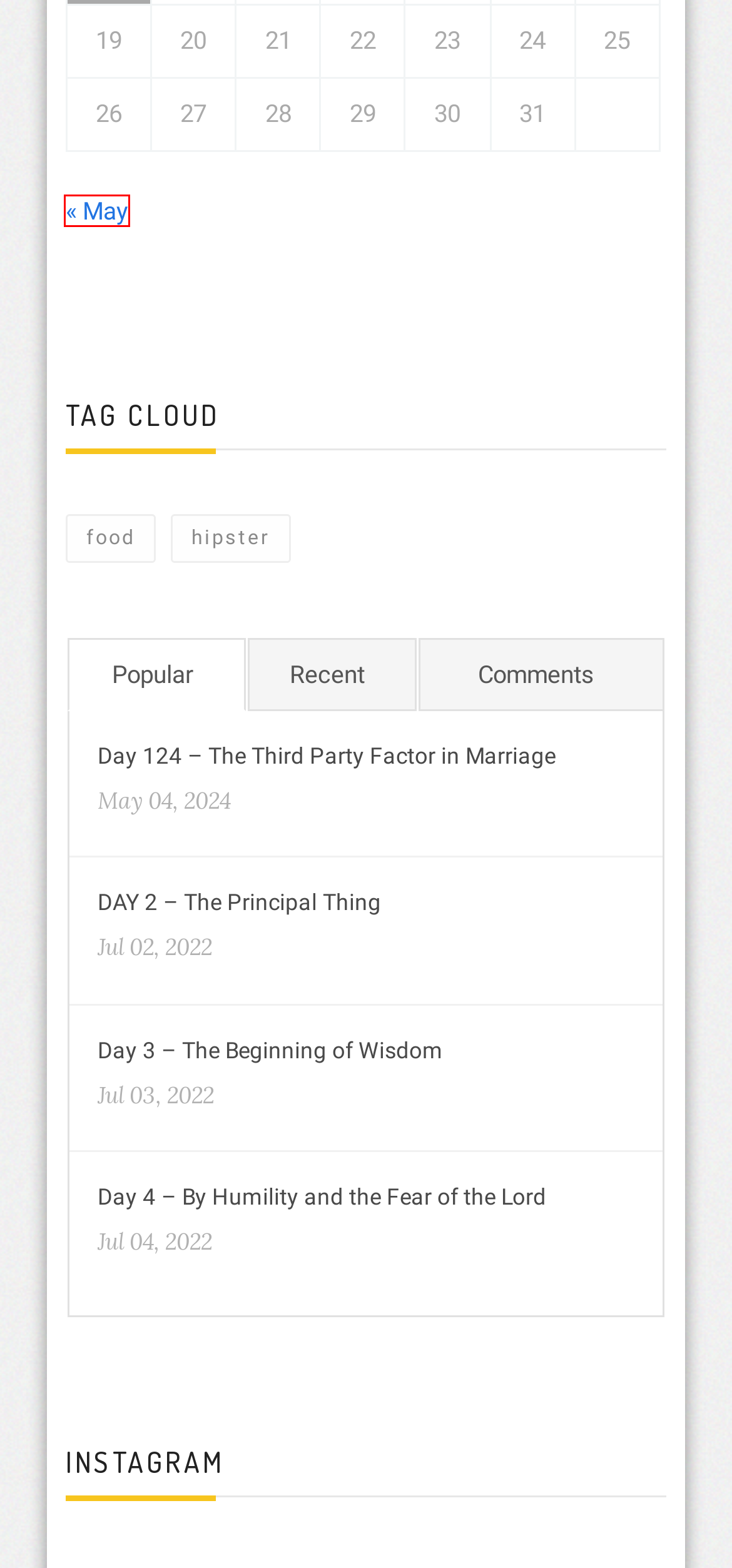Given a webpage screenshot featuring a red rectangle around a UI element, please determine the best description for the new webpage that appears after the element within the bounding box is clicked. The options are:
A. Day 3  –  The Beginning of Wisdom – Heritage of God Ministries
B. food – Heritage of God Ministries
C. Day 4 – By Humility and the Fear of the Lord – Heritage of God Ministries
D. hipster – Heritage of God Ministries
E. Uncategorized – Heritage of God Ministries
F. DAY 2 – The Principal Thing – Heritage of God Ministries
G. Daily Devotional – Heritage of God Ministries
H. May 2023 – Heritage of God Ministries

H